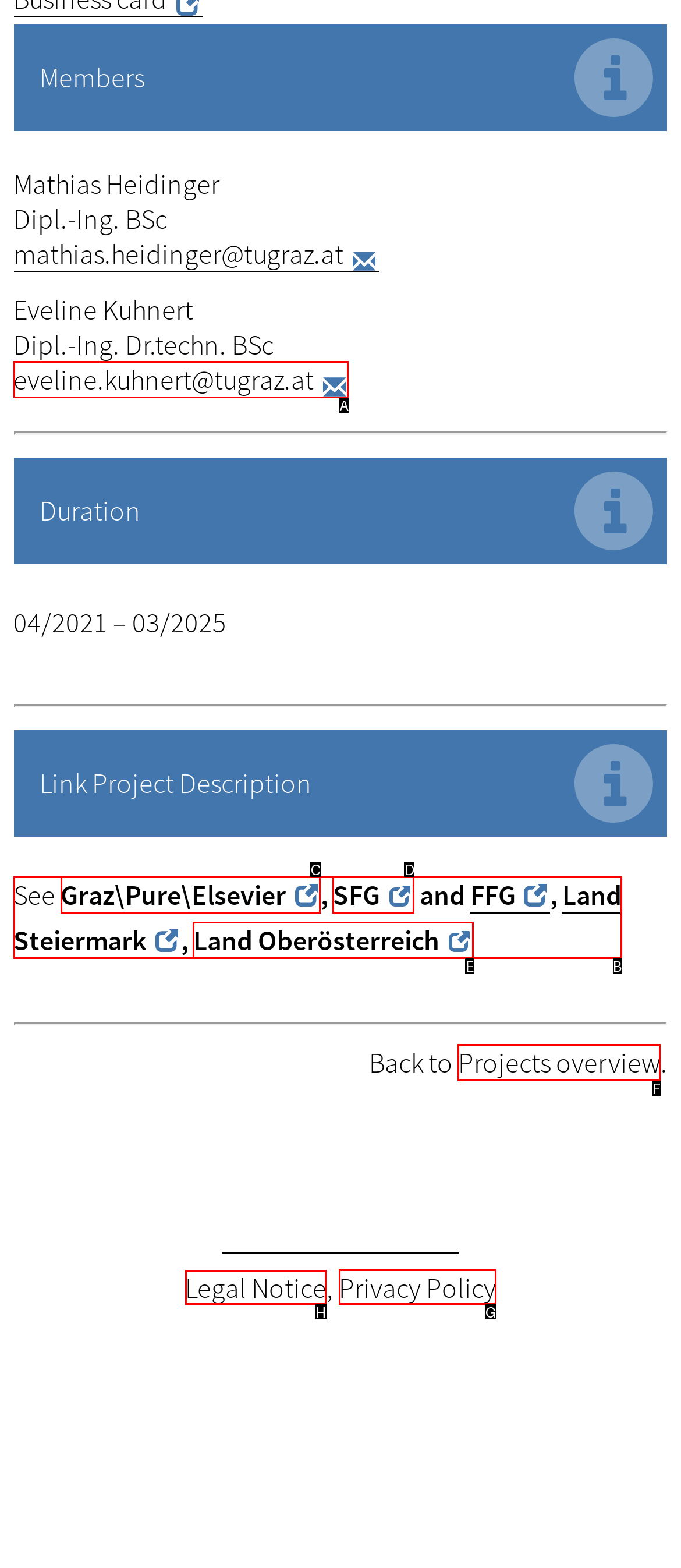Indicate which lettered UI element to click to fulfill the following task: Read legal notice
Provide the letter of the correct option.

H